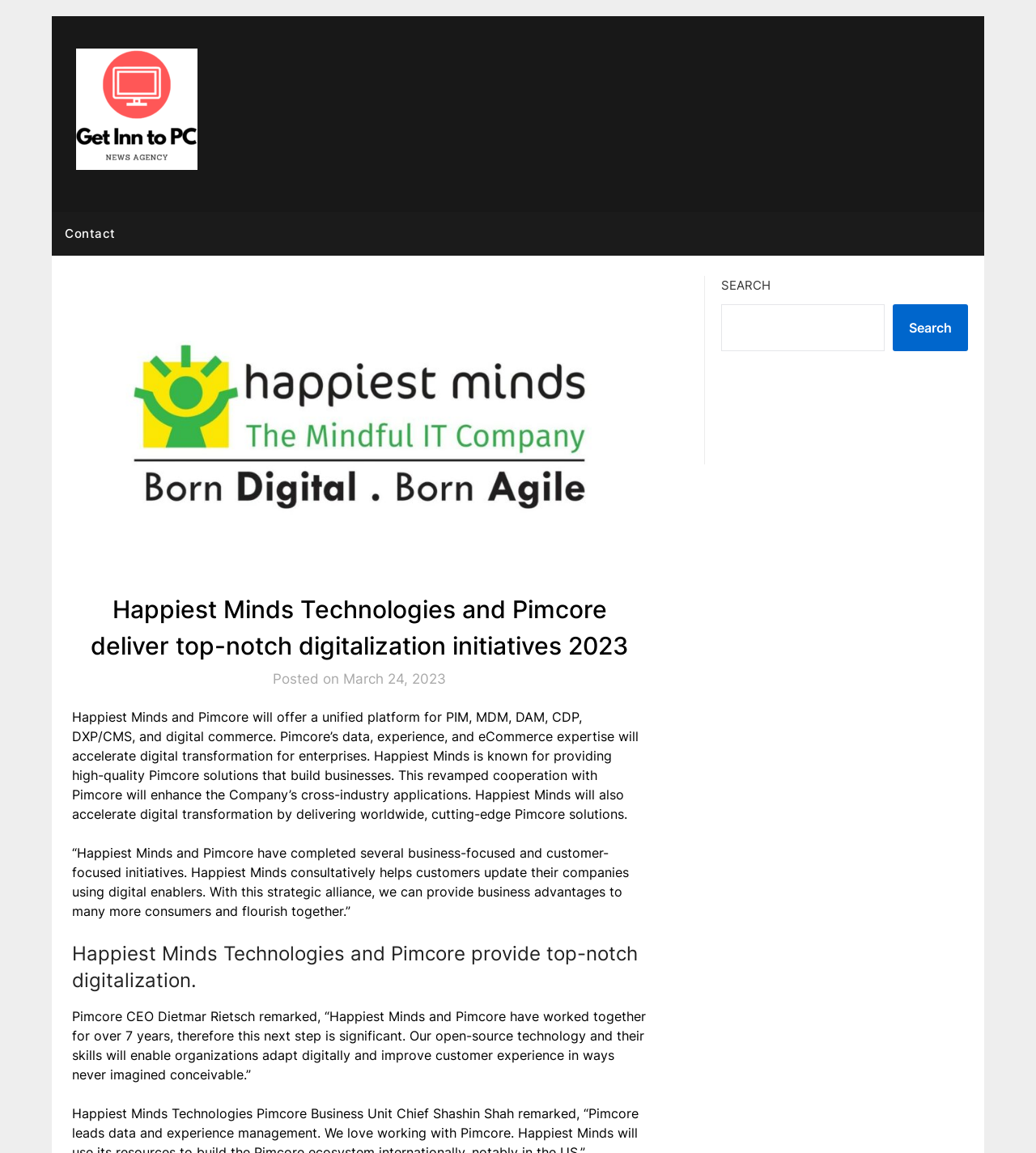Locate the heading on the webpage and return its text.

Happiest Minds Technologies and Pimcore deliver top-notch digitalization initiatives 2023